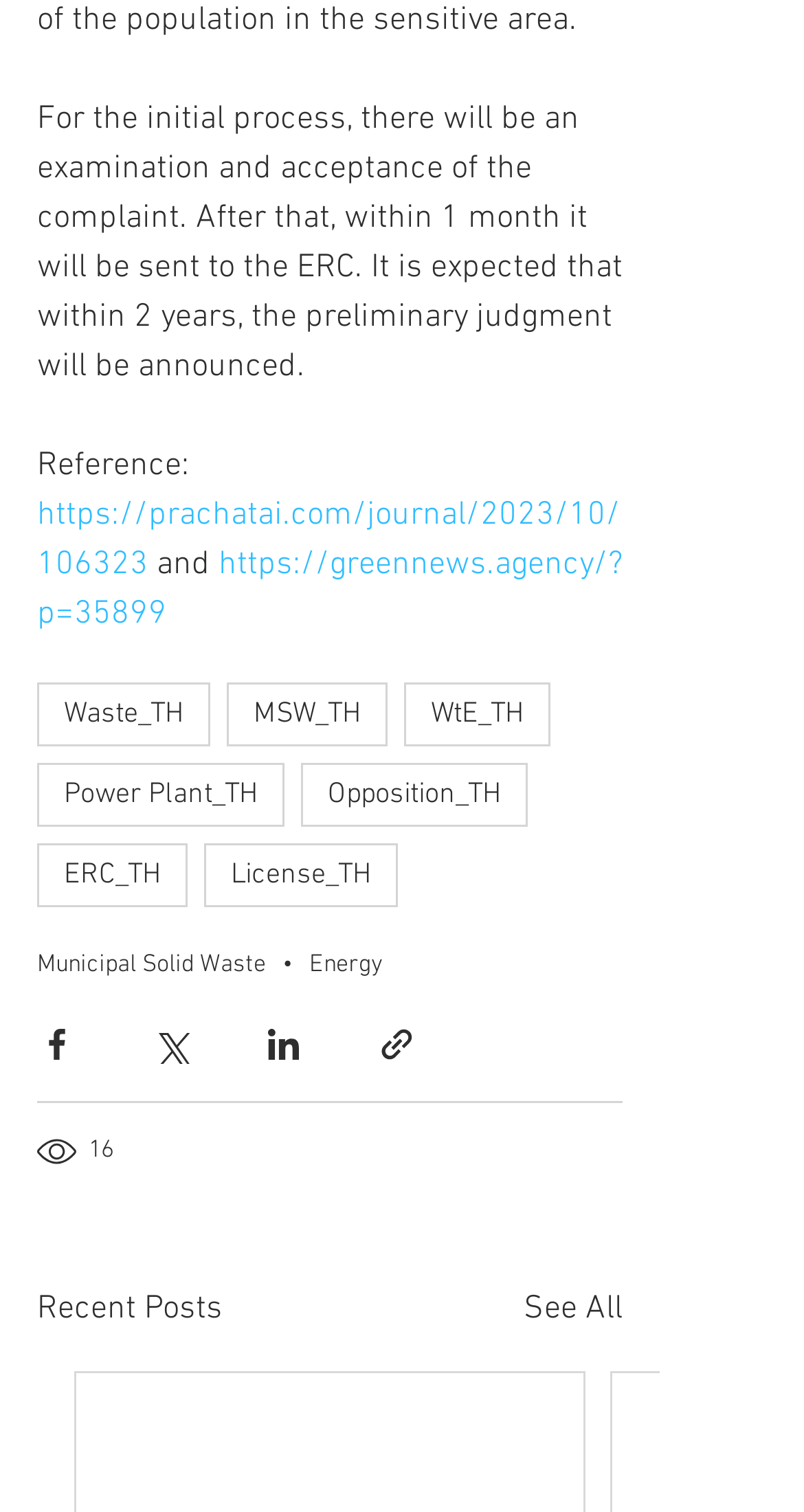Locate the bounding box coordinates of the element that should be clicked to fulfill the instruction: "Click the tag Waste_TH".

[0.046, 0.451, 0.262, 0.493]